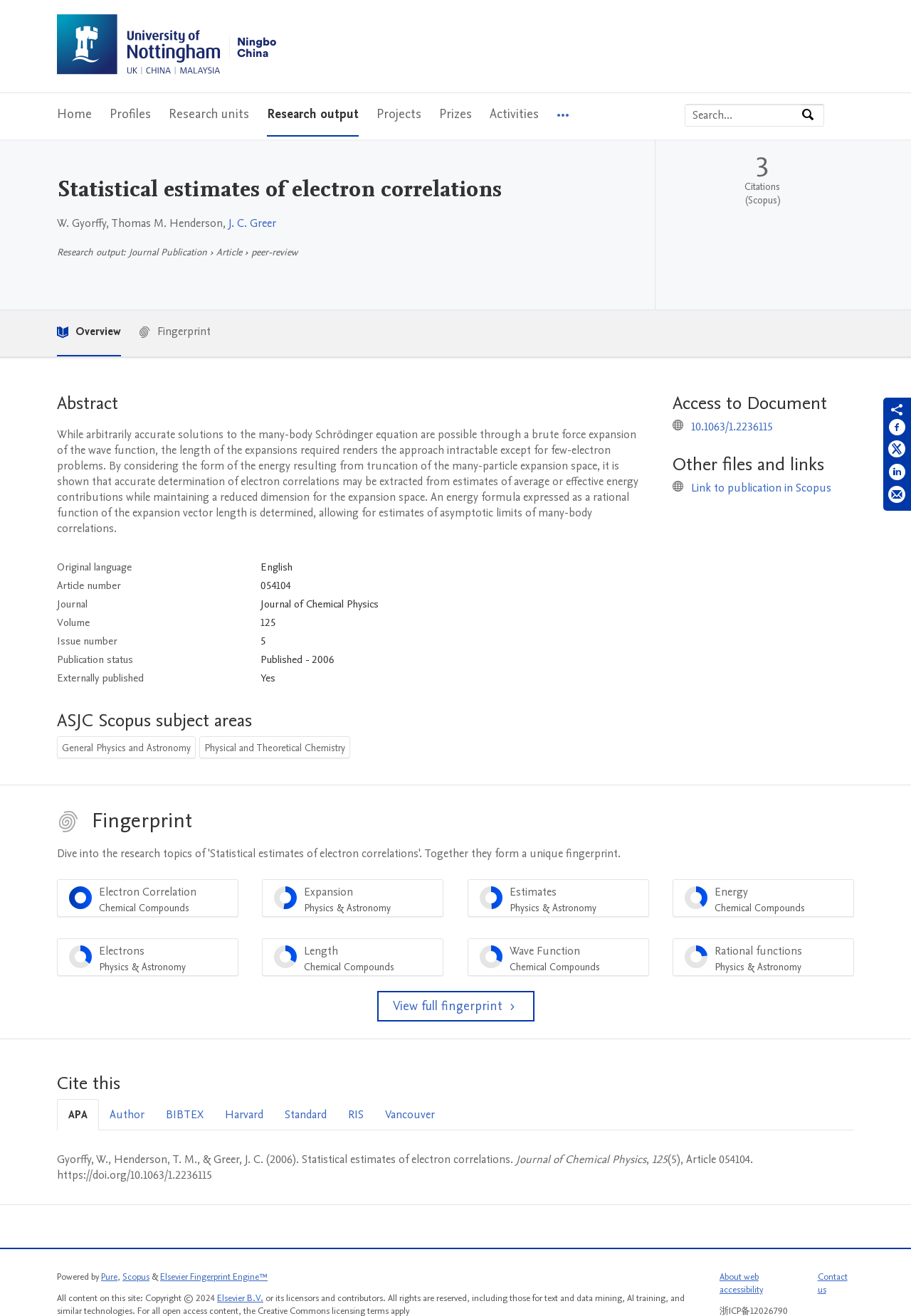What is the publication status of the article?
Please answer the question as detailed as possible based on the image.

I found the publication status by looking at the table with the article details, specifically the row with the header 'Publication status' and the cell with the text 'Published - 2006'.